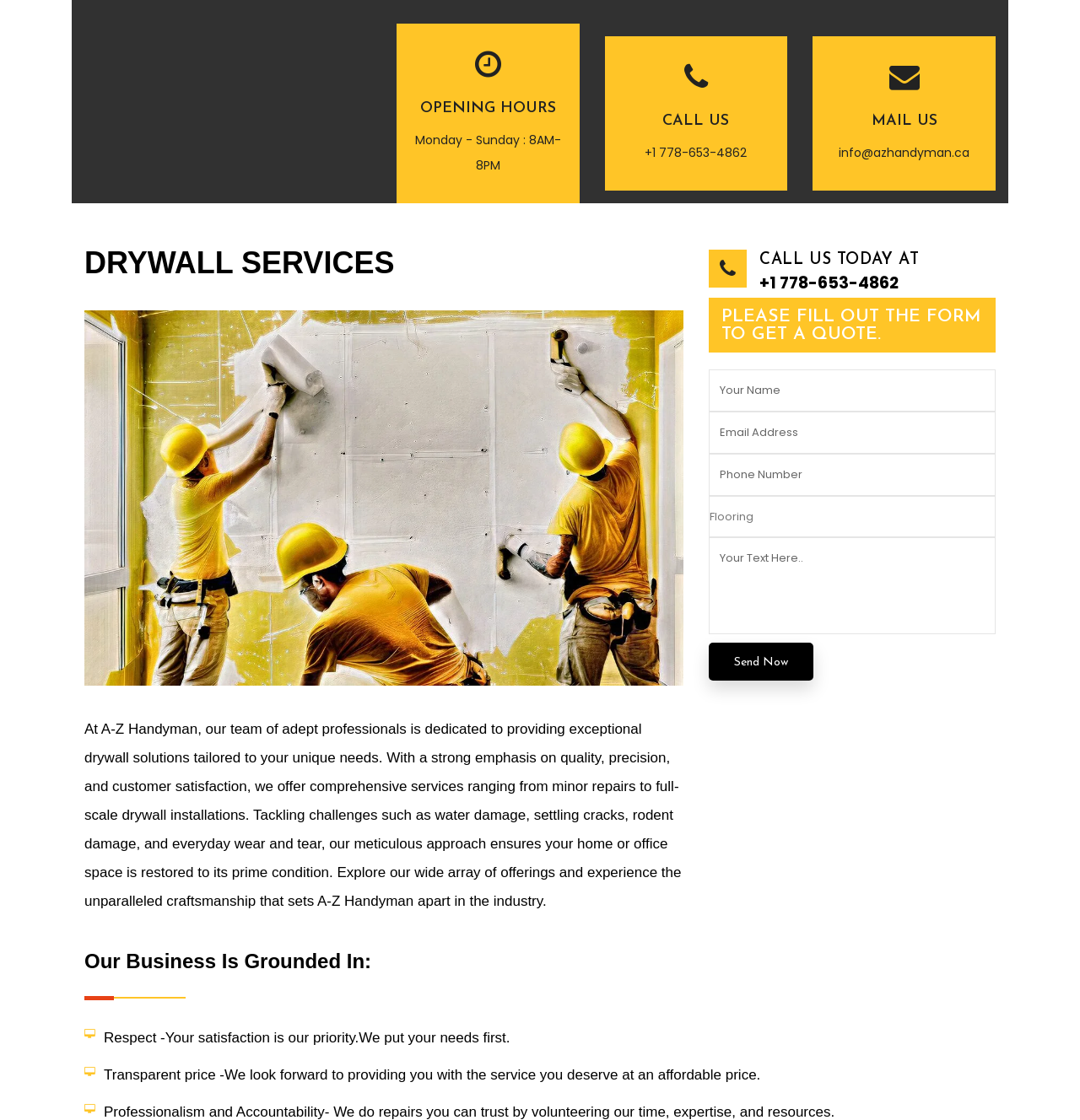Can you specify the bounding box coordinates of the area that needs to be clicked to fulfill the following instruction: "Call the handyman service"?

[0.597, 0.129, 0.692, 0.144]